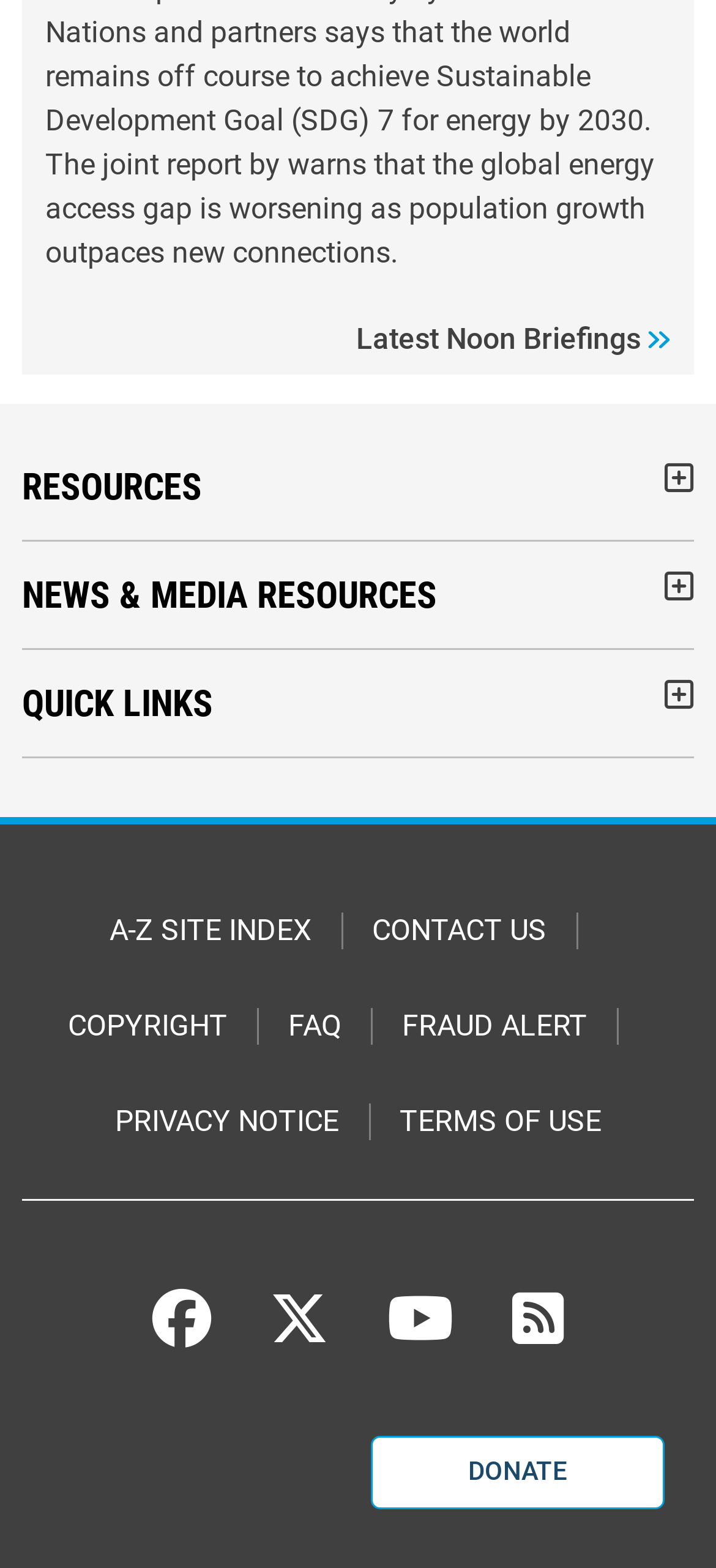Using the format (top-left x, top-left y, bottom-right x, bottom-right y), and given the element description, identify the bounding box coordinates within the screenshot: Donate

[0.518, 0.916, 0.928, 0.962]